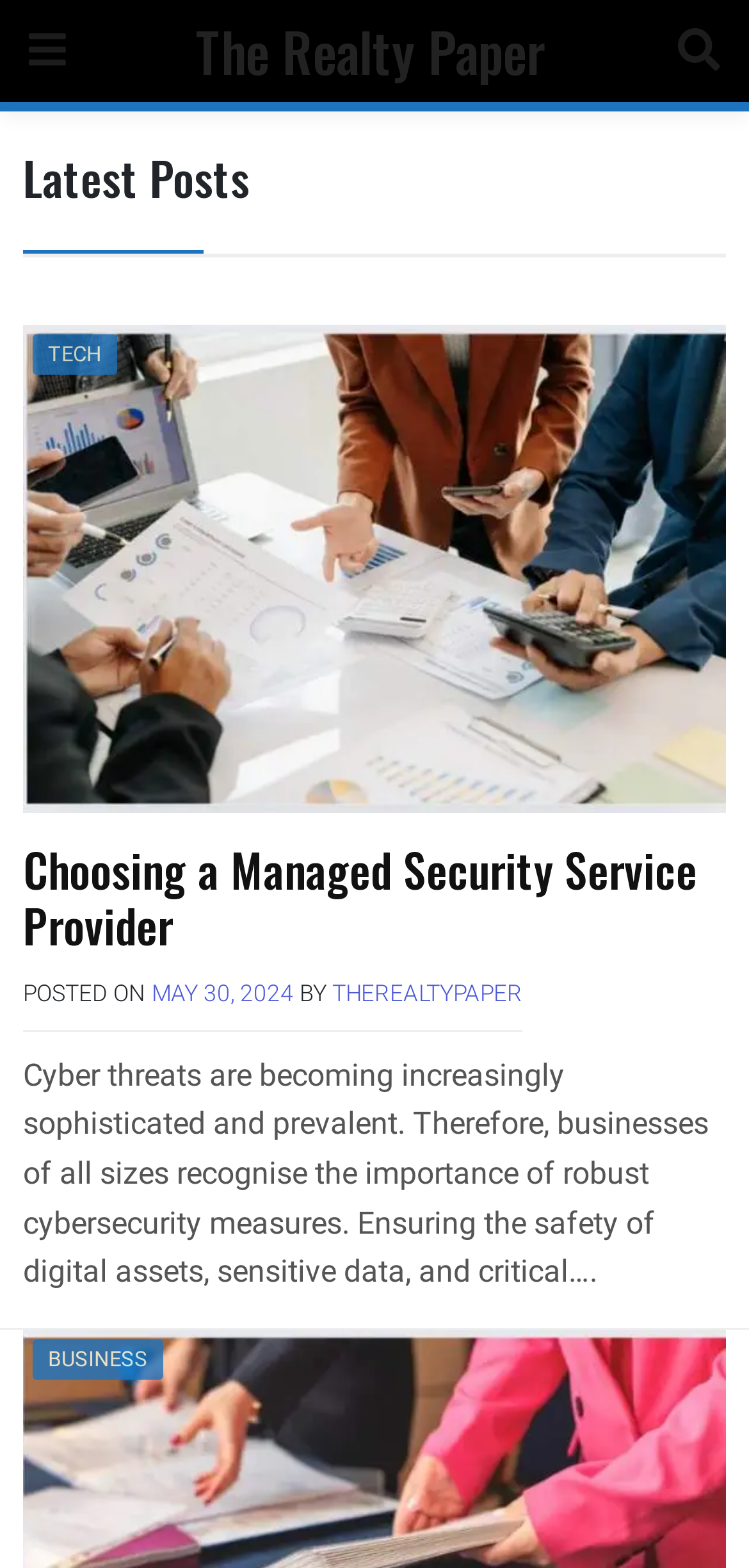Identify the bounding box coordinates for the UI element mentioned here: "parent_node: The Realty Paper". Provide the coordinates as four float values between 0 and 1, i.e., [left, top, right, bottom].

[0.867, 0.0, 1.0, 0.065]